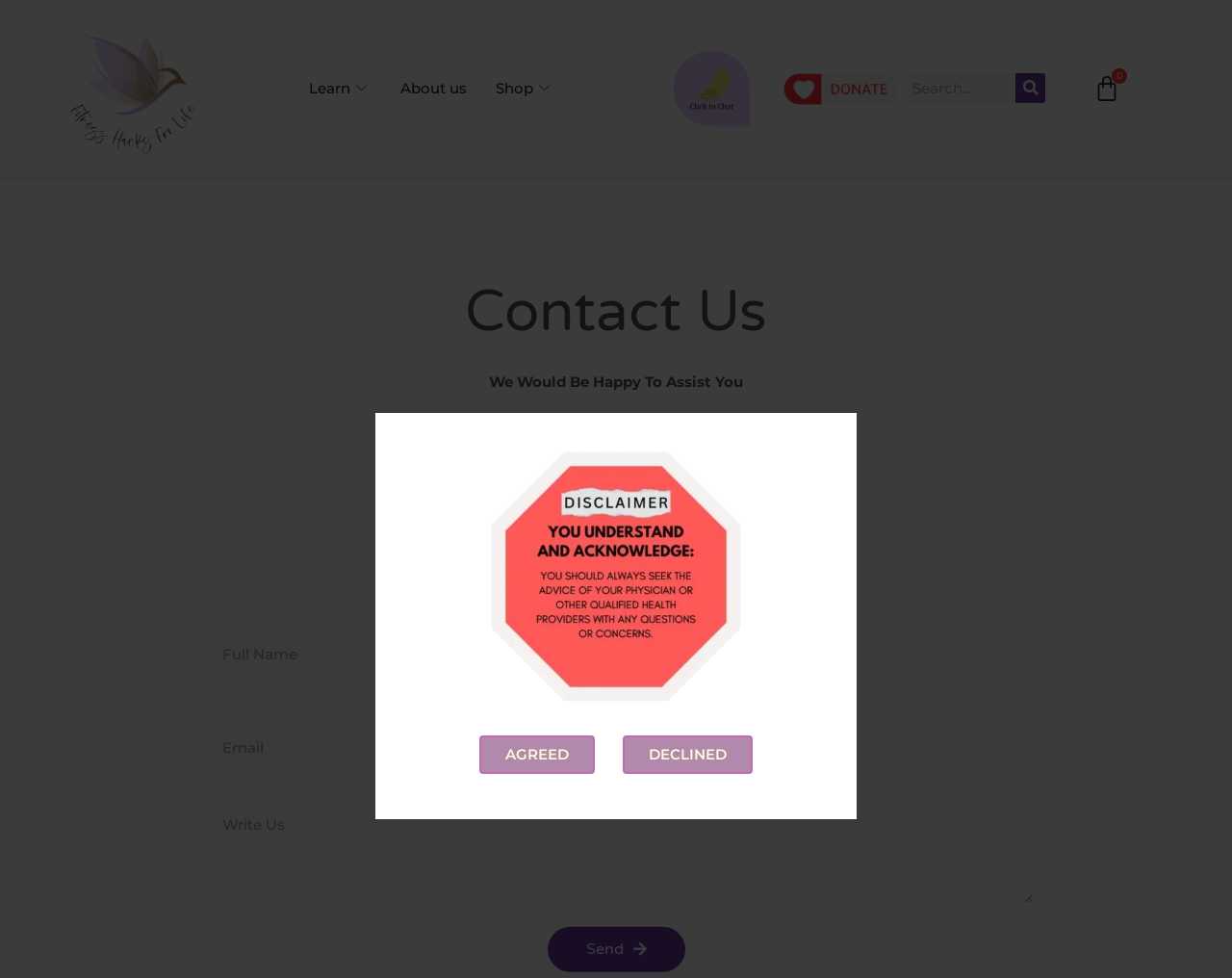What is the required field in the contact form?
Answer the question with a detailed explanation, including all necessary information.

I determined the required field in the contact form by looking at the textbox element with the text 'Email' and the 'required: True' attribute.